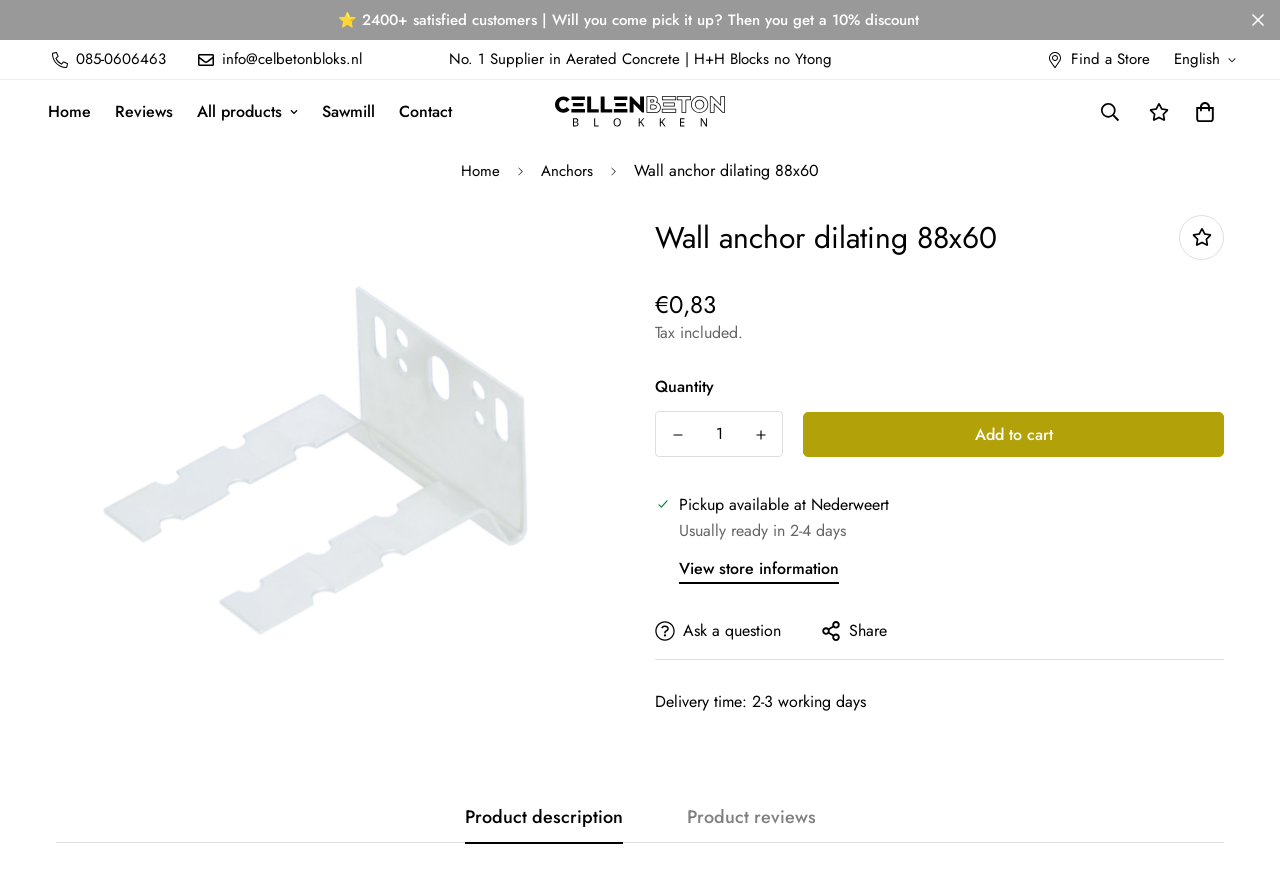Answer the question below in one word or phrase:
What is the minimum quantity of wall anchors that can be ordered?

1